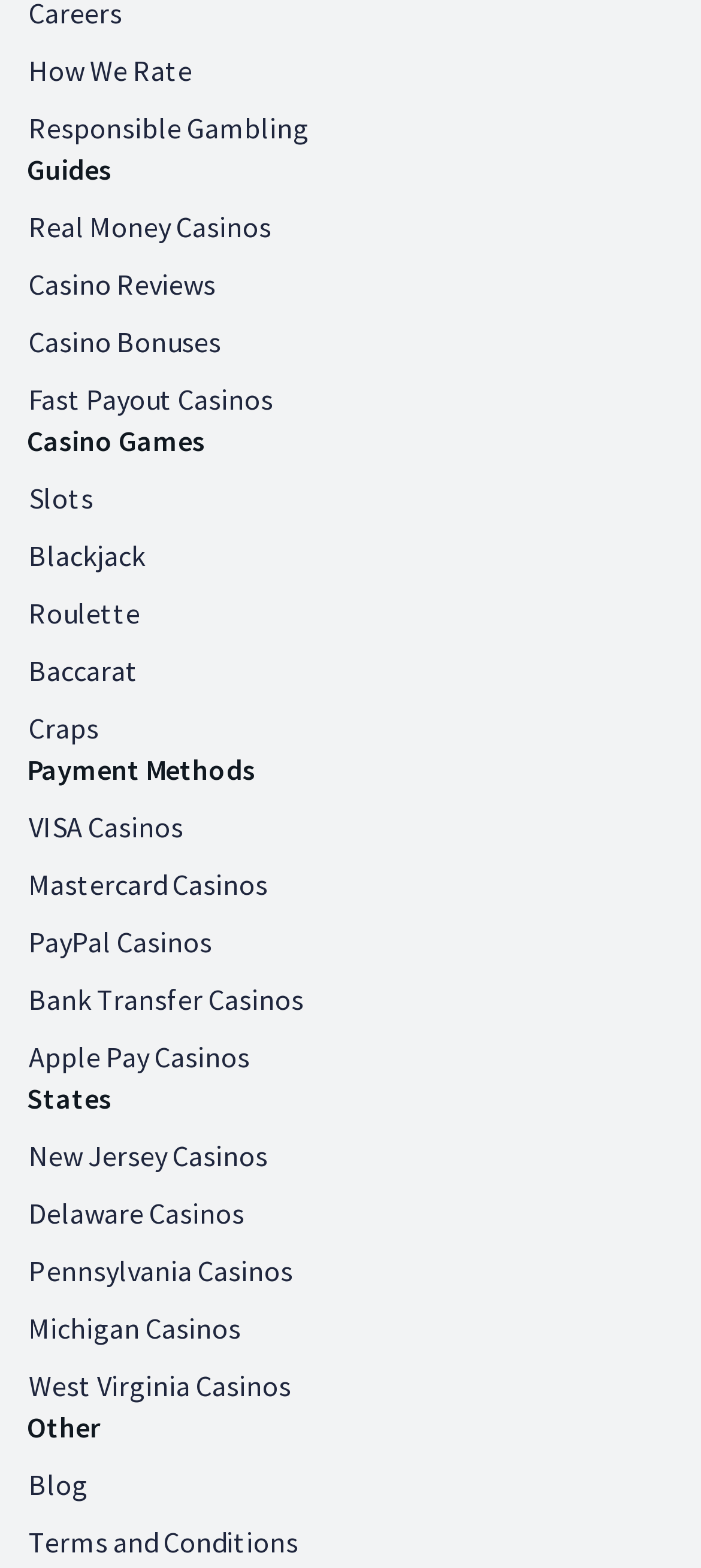Please specify the coordinates of the bounding box for the element that should be clicked to carry out this instruction: "Explore real money casinos". The coordinates must be four float numbers between 0 and 1, formatted as [left, top, right, bottom].

[0.041, 0.133, 0.387, 0.156]